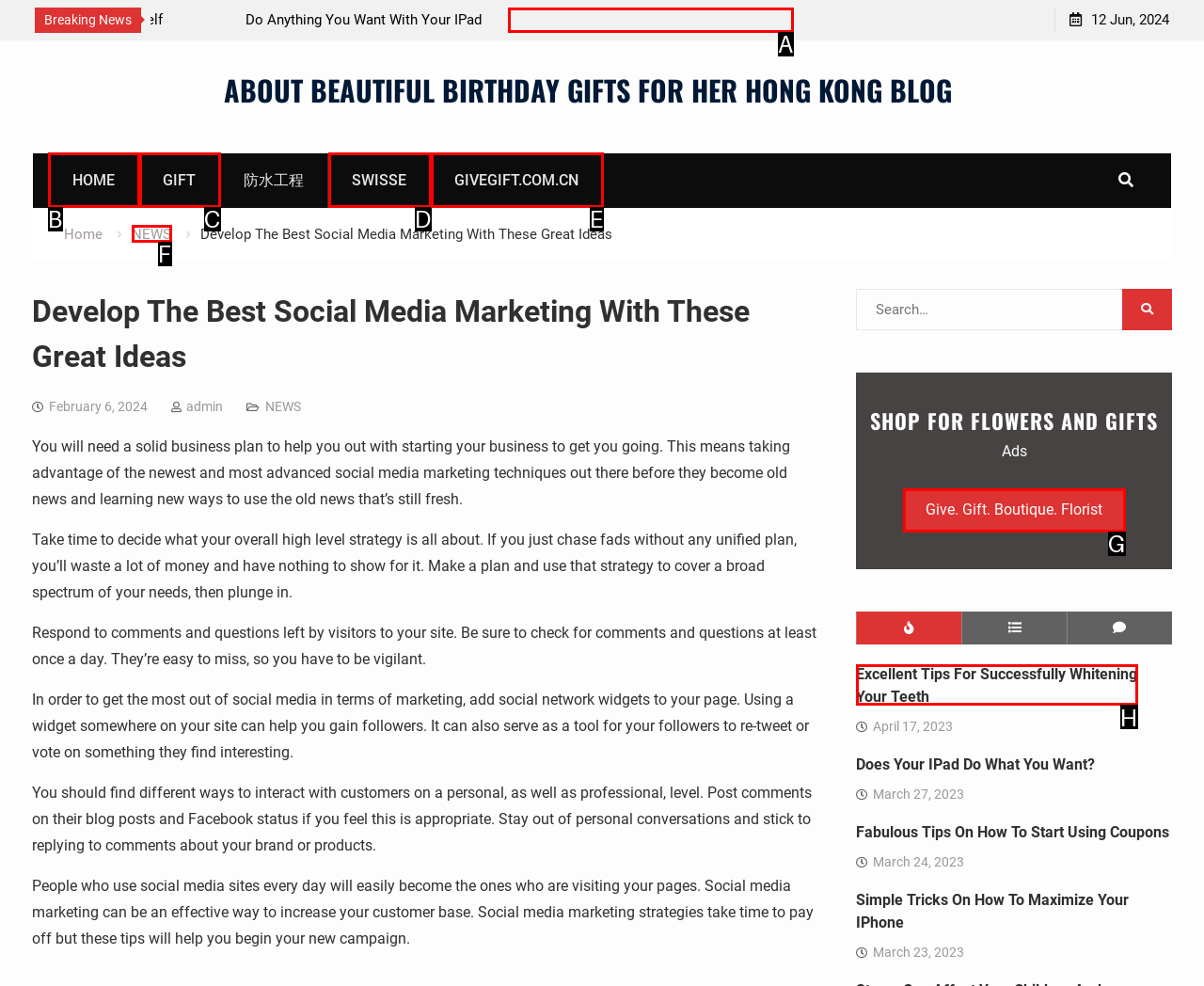Based on the description: Give. Gift. Boutique. Florist, find the HTML element that matches it. Provide your answer as the letter of the chosen option.

G